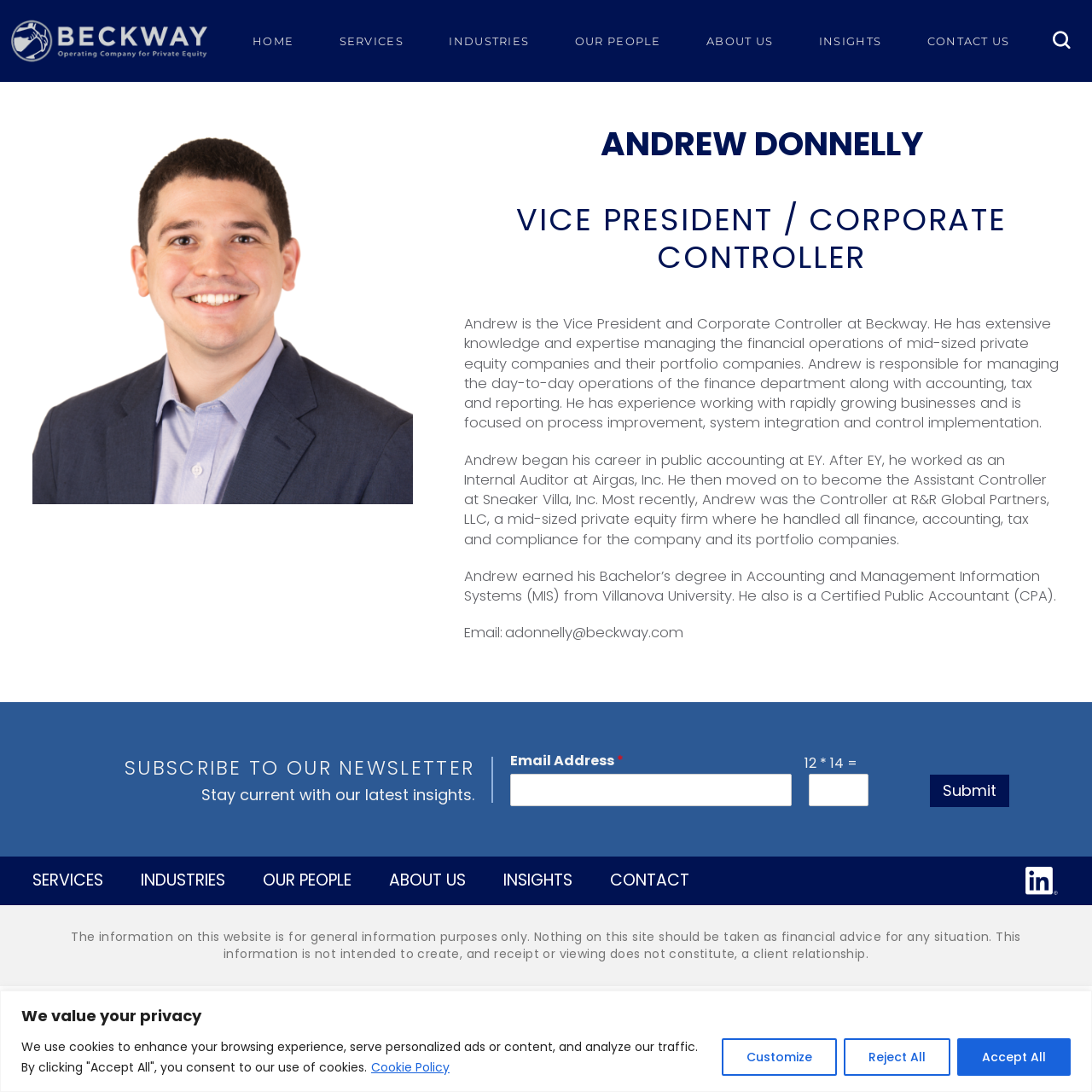Identify the bounding box coordinates of the element to click to follow this instruction: 'Click the PROJECT & INTERIM SOLUTIONS link'. Ensure the coordinates are four float values between 0 and 1, provided as [left, top, right, bottom].

[0.039, 0.025, 0.256, 0.049]